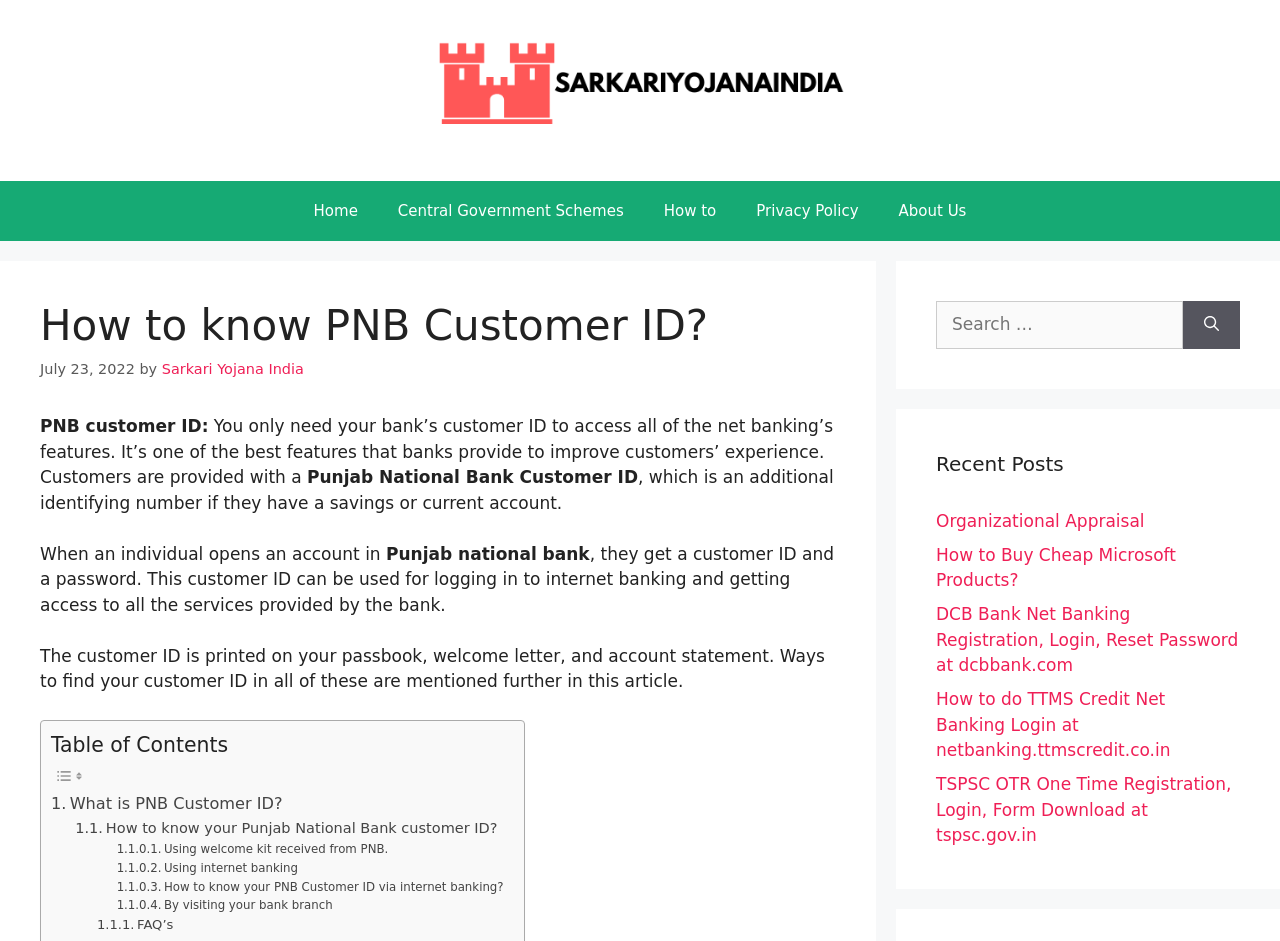Please find and report the primary heading text from the webpage.

How to know PNB Customer ID?